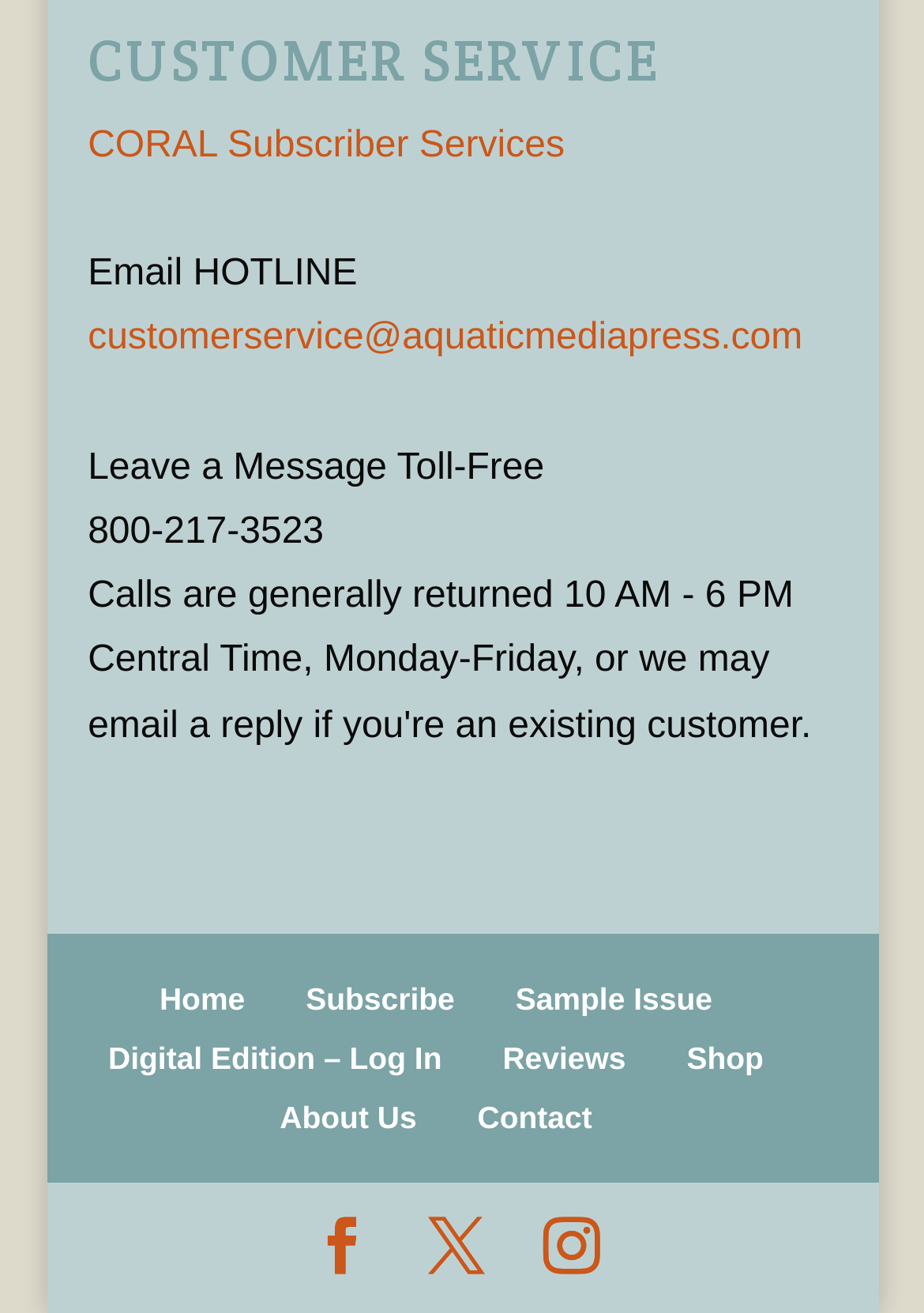Could you locate the bounding box coordinates for the section that should be clicked to accomplish this task: "Log in to the website".

None